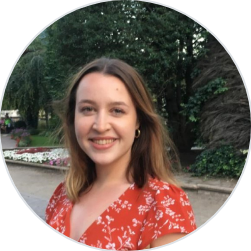Provide an in-depth description of the image.

This image features Inga Pacharzina, a student of Biotechnology at the Technical University of Berlin. She is smiling warmly in front of a lush, green backdrop with blooming flowers, suggesting a cheerful and vibrant atmosphere. Inga is dressed in a stylish red dress adorned with floral patterns, which adds a touch of personal flair to her appearance. The circular frame emphasizes her friendly demeanor, making it a captivating portrait that highlights both her personality and her academic pursuits in the field of biotechnology.